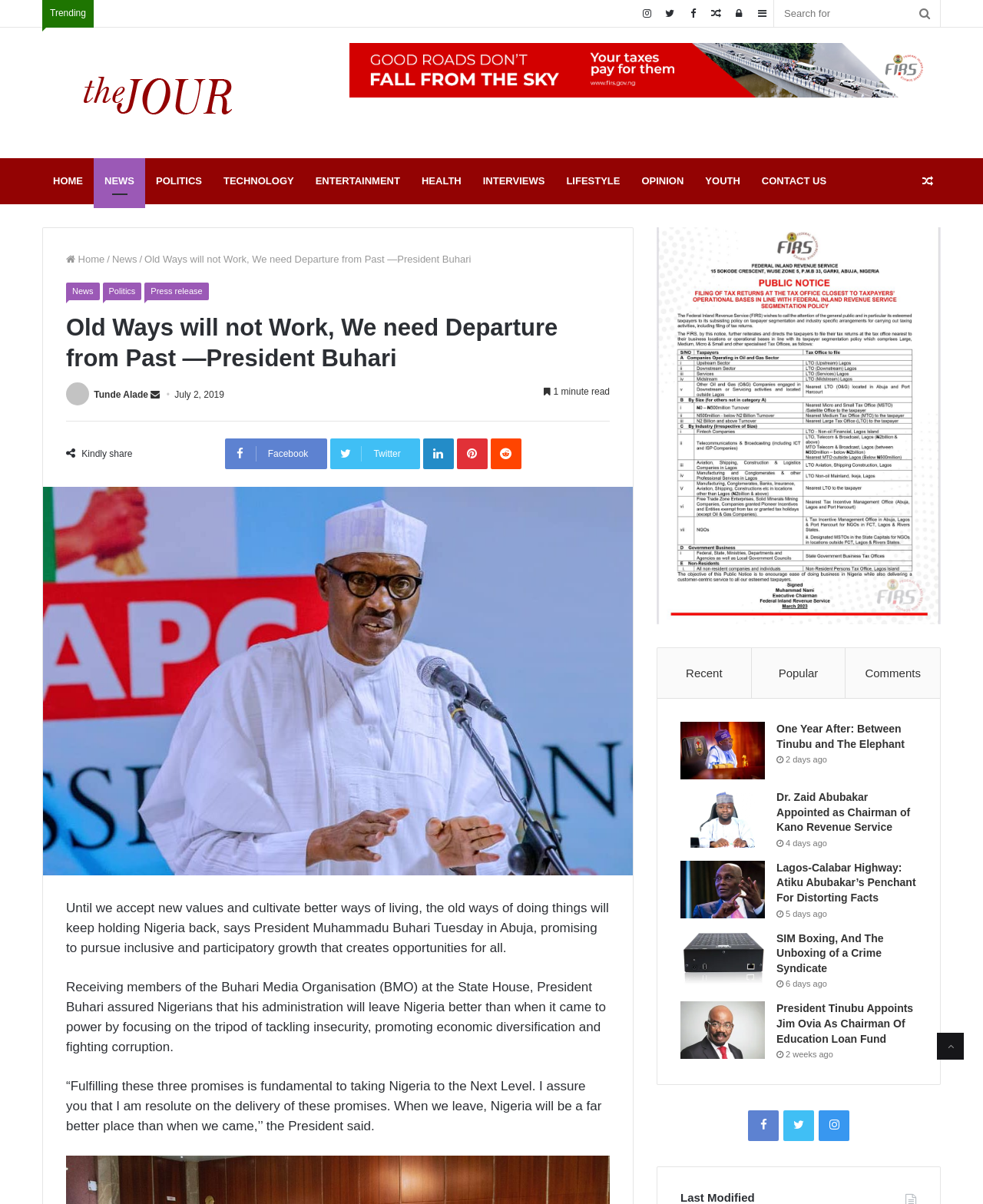Can you determine the bounding box coordinates of the area that needs to be clicked to fulfill the following instruction: "visit press kit"?

None